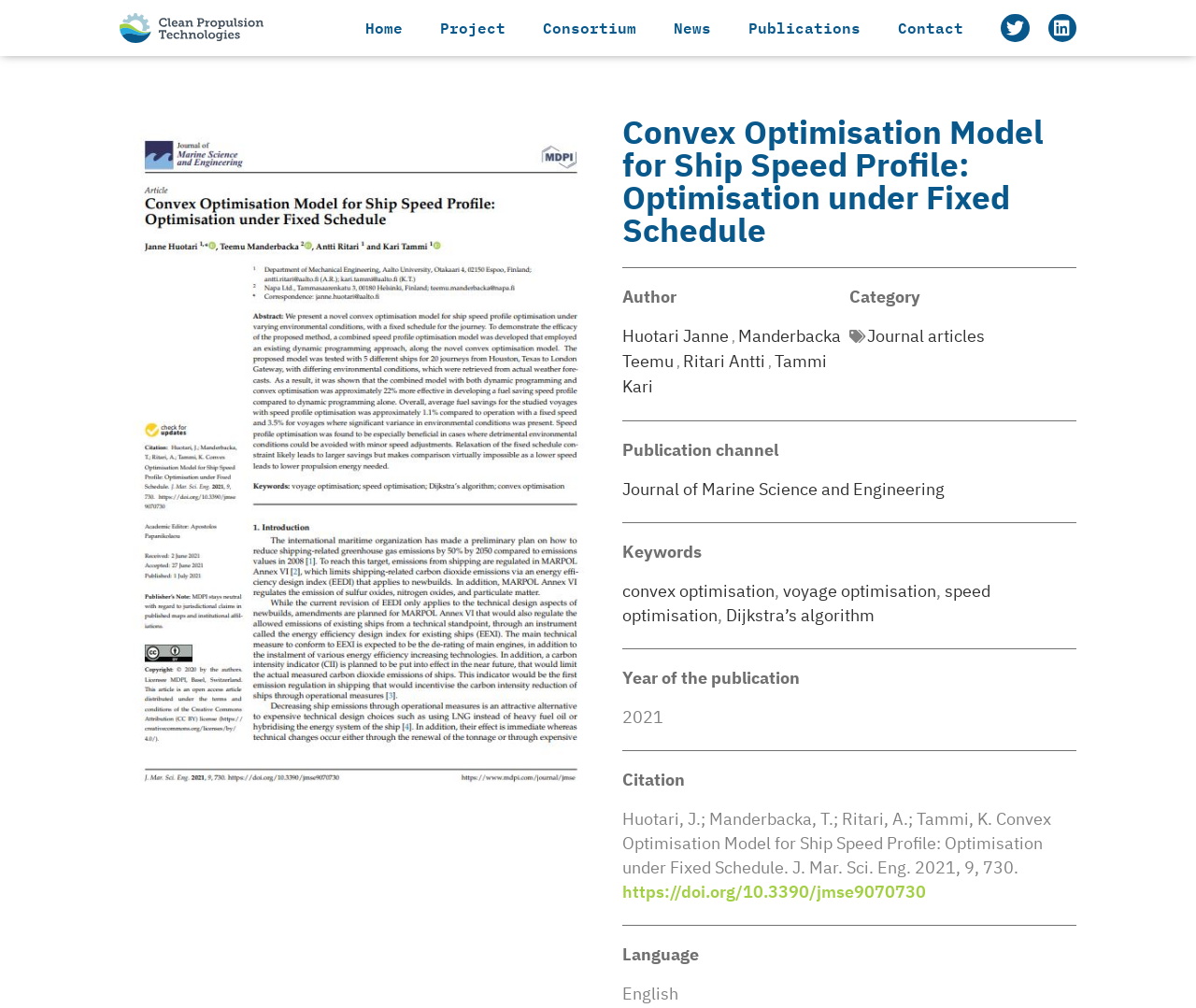What is the language of the publication?
Could you give a comprehensive explanation in response to this question?

I found the answer by looking at the 'Language' section, where it specifies the language of the publication. In this case, it is English.